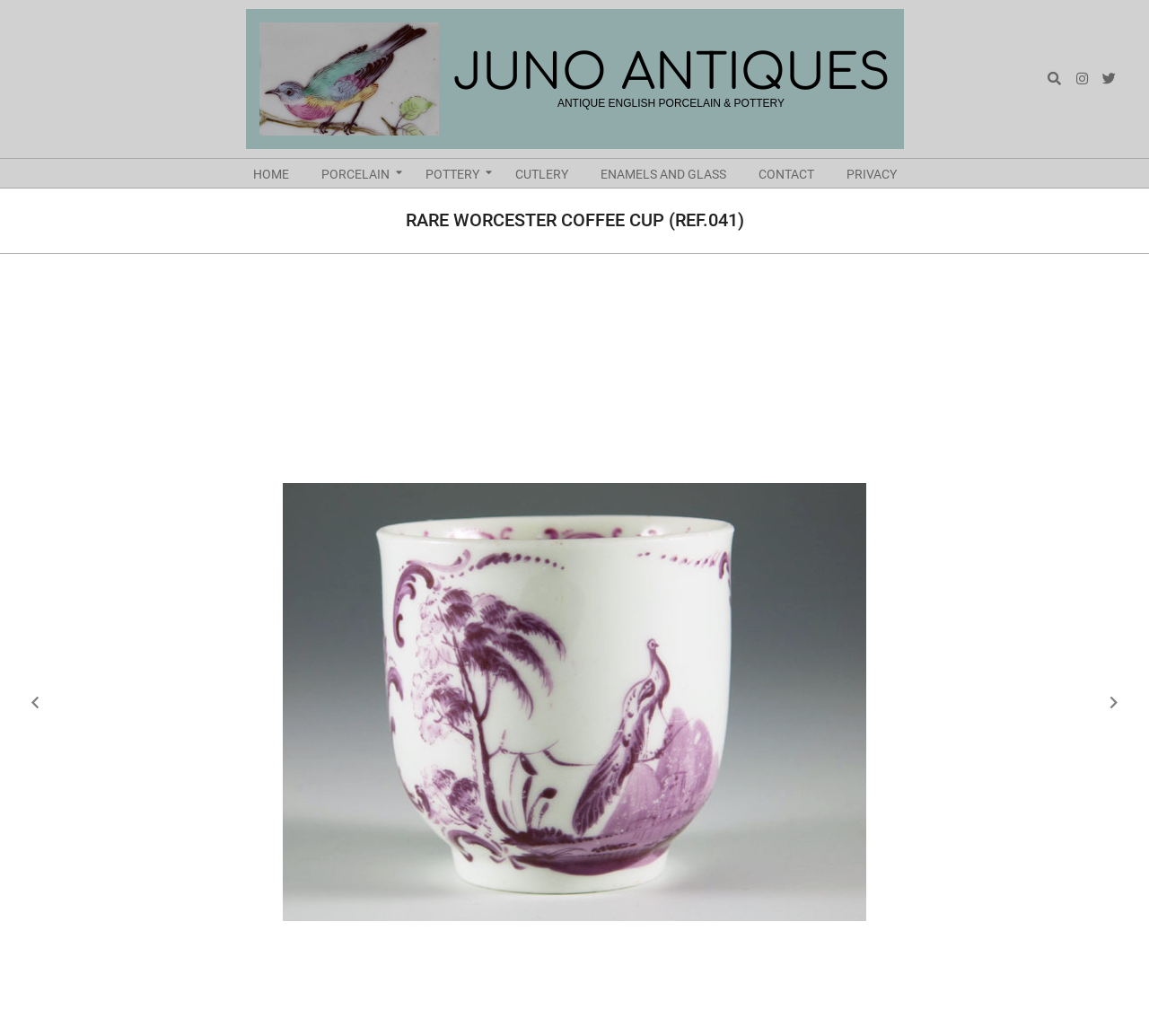Offer a meticulous description of the webpage's structure and content.

This webpage is about a rare Worcester coffee cup, specifically Ref.041, from JUNO ANTIQUES. At the top, there is a logo of JUNO ANTIQUES, accompanied by a link to the website. Below the logo, there is a heading that reads "ANTIQUE ENGLISH PORCELAIN & POTTERY". 

On the top right, there are three icons: a search icon, a Facebook icon, and a Twitter icon. 

On the left side, there is a navigation menu with links to different categories, including HOME, PORCELAIN, POTTERY, CUTLERY, ENAMELS AND GLASS, CONTACT, and PRIVACY. 

The main content of the page is a heading that describes the rare Worcester coffee cup, with a slideshow below it. The slideshow has previous and next slide buttons on the left and right sides, respectively.